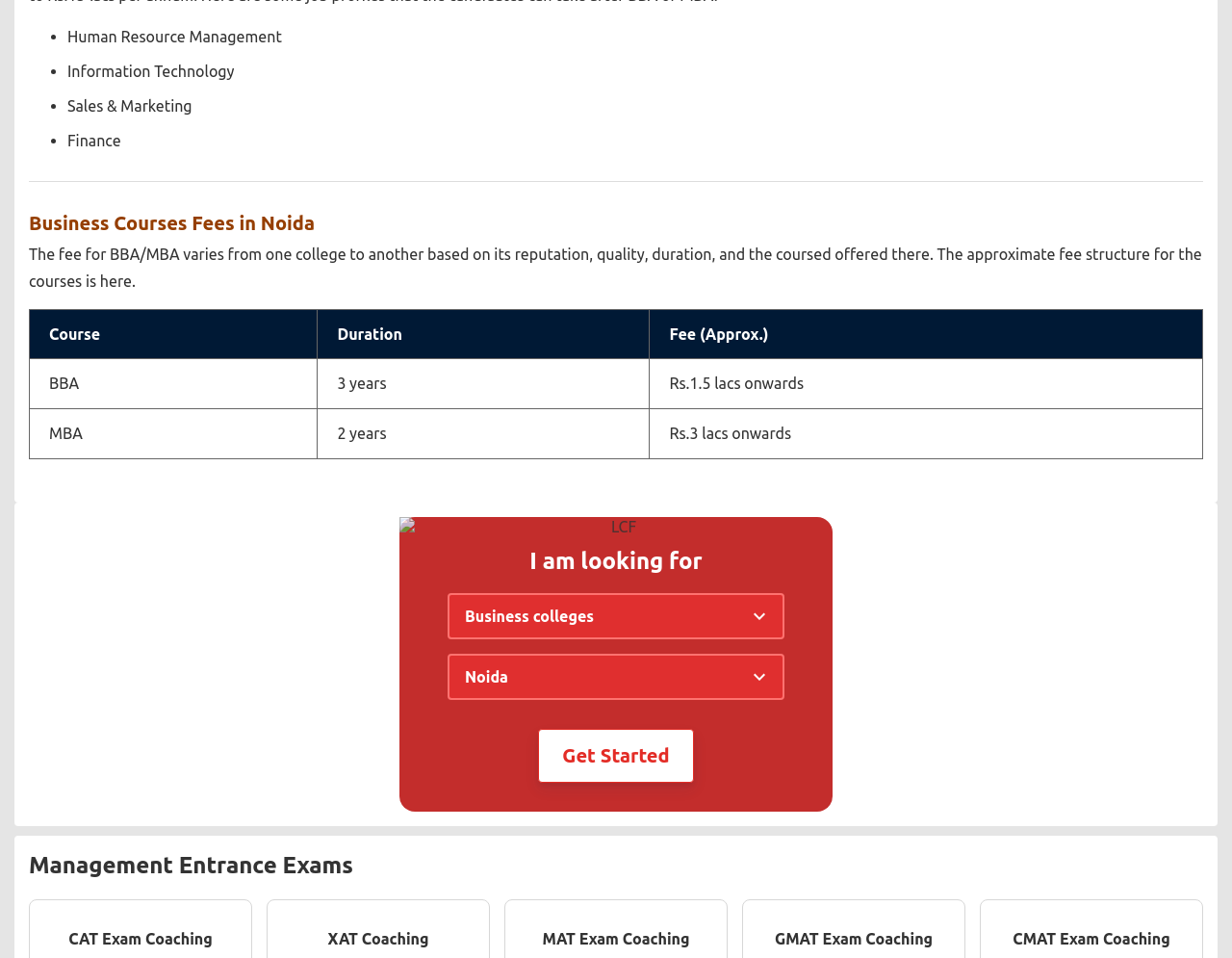Please provide a short answer using a single word or phrase for the question:
What is the approximate fee for BBA?

Rs.1.5 lacs onwards